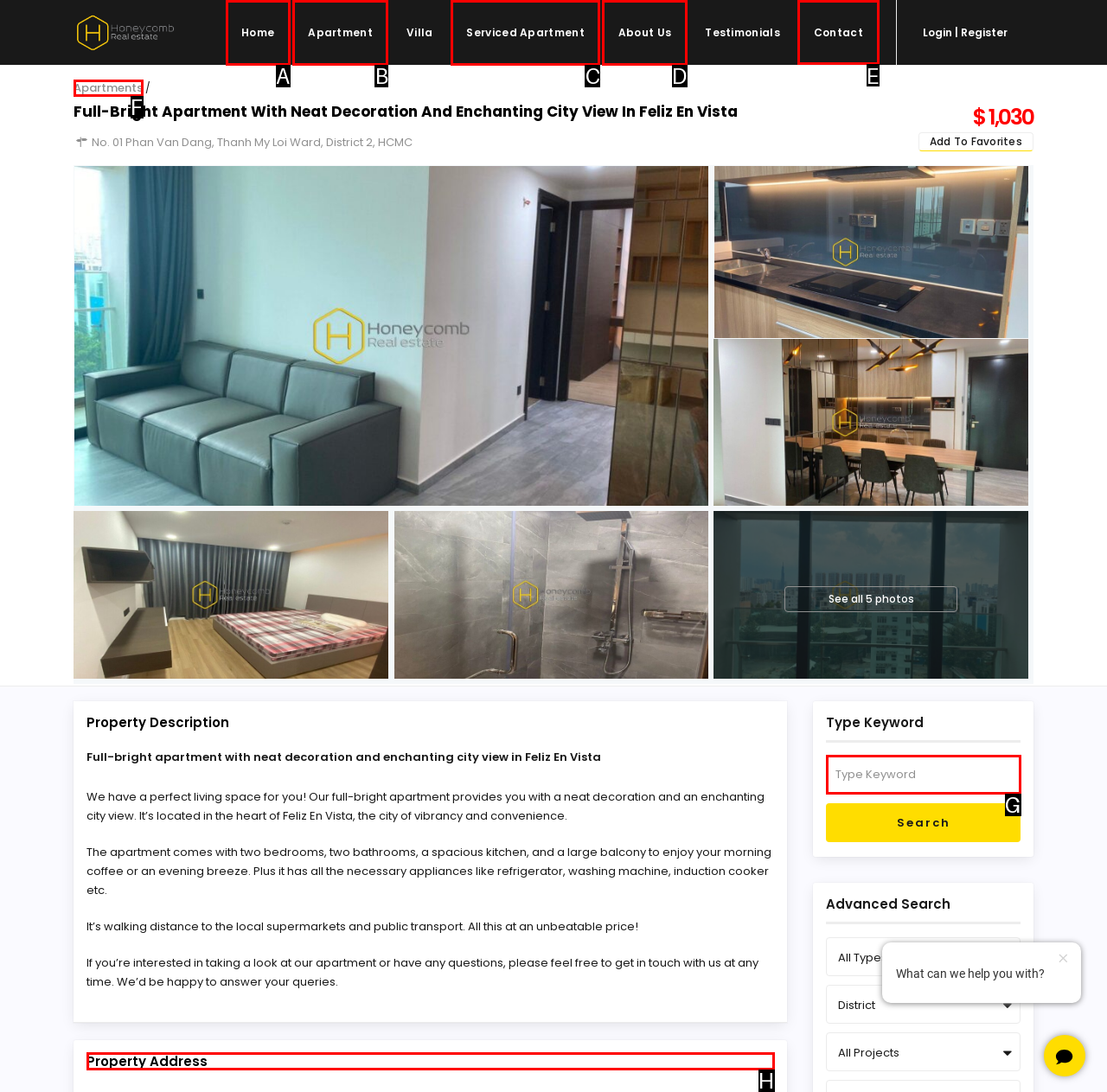Point out which UI element to click to complete this task: Contact us
Answer with the letter corresponding to the right option from the available choices.

E